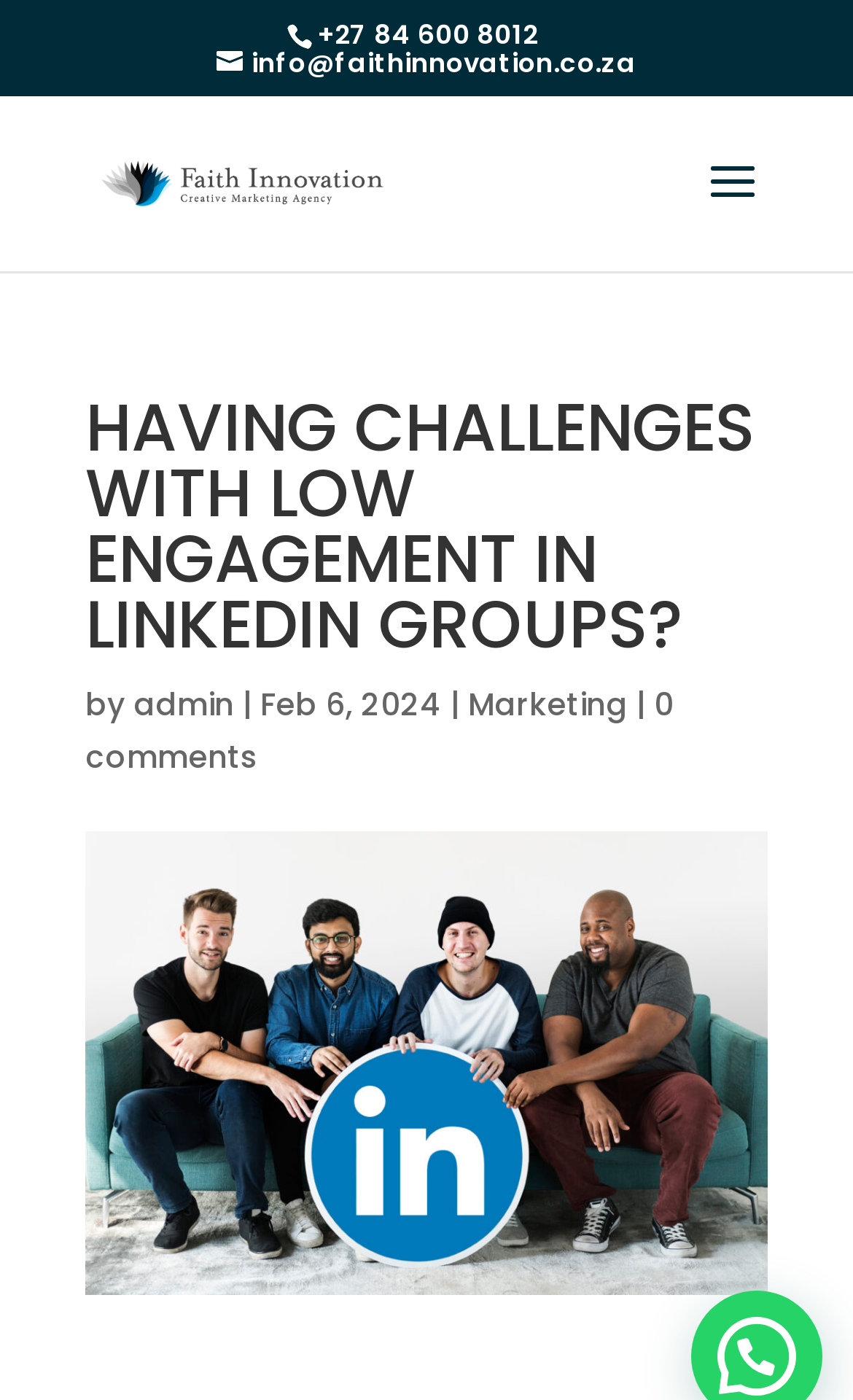Who is the author of the article?
Please provide a comprehensive answer based on the details in the screenshot.

I found the author's name by looking at the link element with the bounding box coordinates [0.156, 0.487, 0.274, 0.519], which contains the author's name 'admin'.